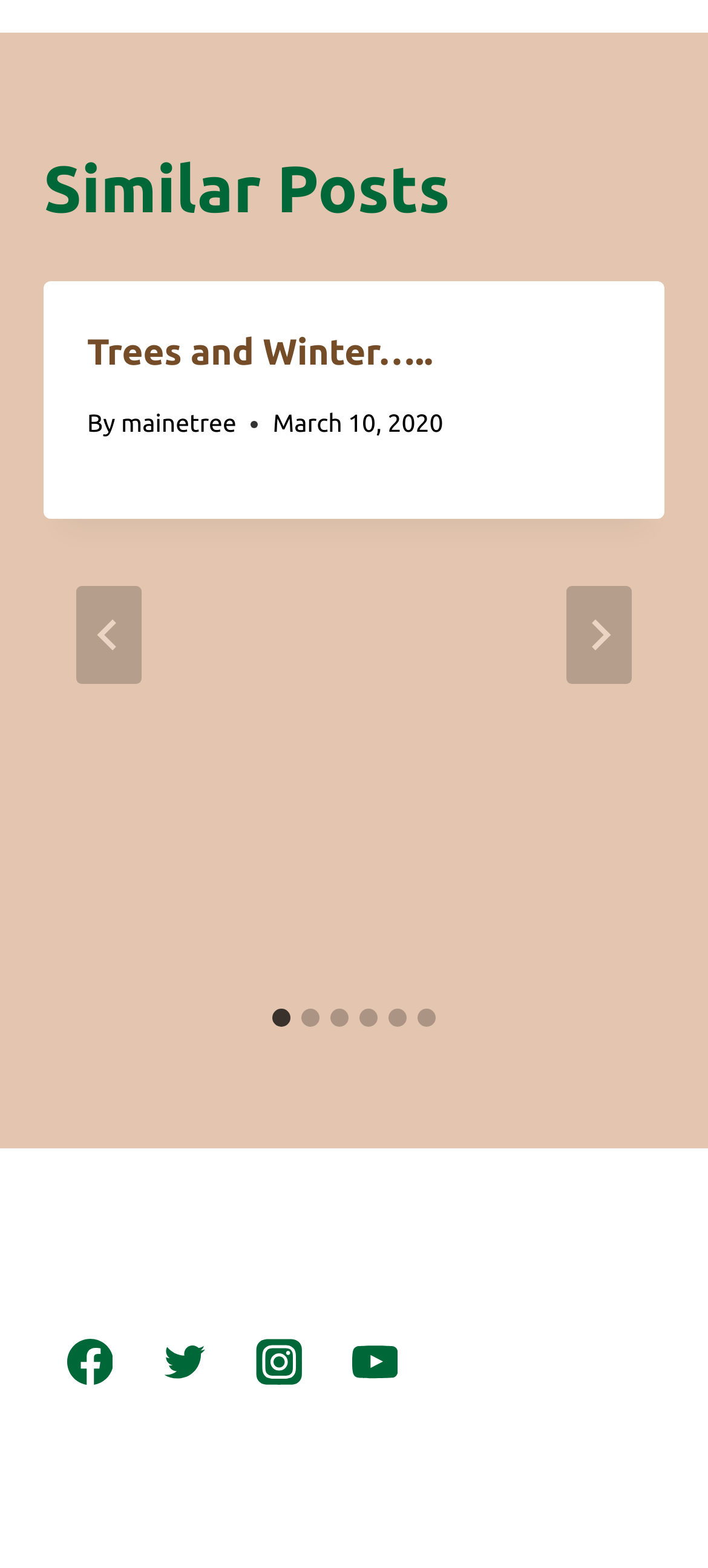What is the title of the first article?
Using the image, elaborate on the answer with as much detail as possible.

I found the title of the first article by looking at the heading element with the text 'Trees and Winter…..' inside the article element with the bounding box coordinates [0.062, 0.18, 0.938, 0.331].